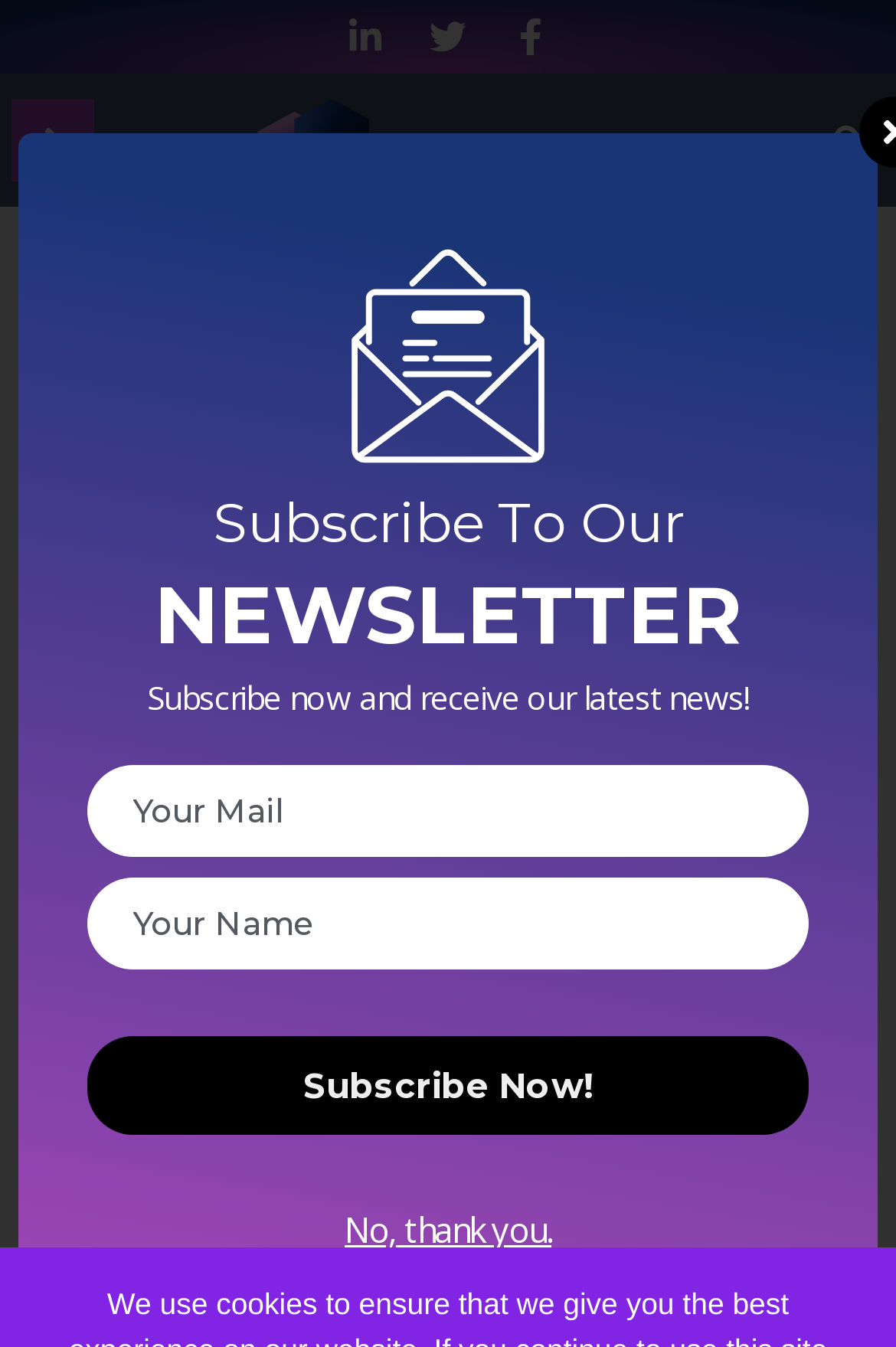Provide a thorough description of this webpage.

The webpage is titled "E7 – Parity H2020" and has a prominent heading "E7" located near the top center of the page. Below the title, there are three social media links, namely LinkedIn, Twitter, and Facebook, aligned horizontally and positioned near the top of the page.

A large link "Parity H2020" is situated below the social media links, which contains an image with the same name. To the right of this link, there is a button with no text.

On the left side of the page, there is a long vertical link that spans from the top to the bottom, with no text. Above this link, there is a heading "Subscribe To Our NEWSLETTER" positioned near the top center of the page. Below this heading, there is a paragraph of text "Subscribe now and receive our latest news!".

Underneath the paragraph, there are two textboxes, one for "Your Mail" and another for "Your Name", both of which are not required fields. To the right of the textboxes, there is a link "Subscribe Now!". Below the textboxes, there is another link "No, thank you." positioned near the bottom center of the page.